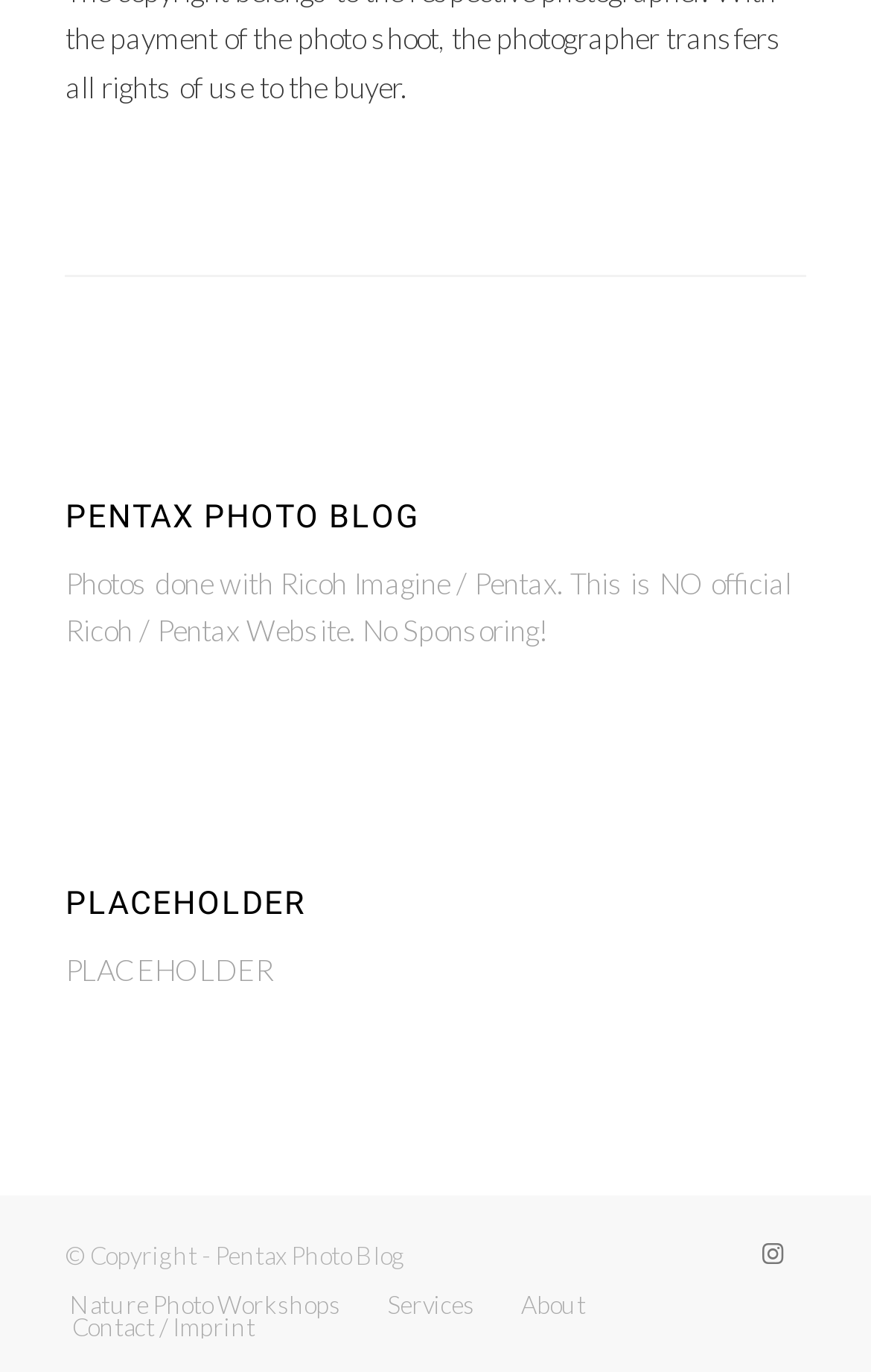Could you please study the image and provide a detailed answer to the question:
What is the copyright information?

The copyright information can be found at the bottom of the page, in the contentinfo section, which states 'Copyright - Pentax Photo Blog'.